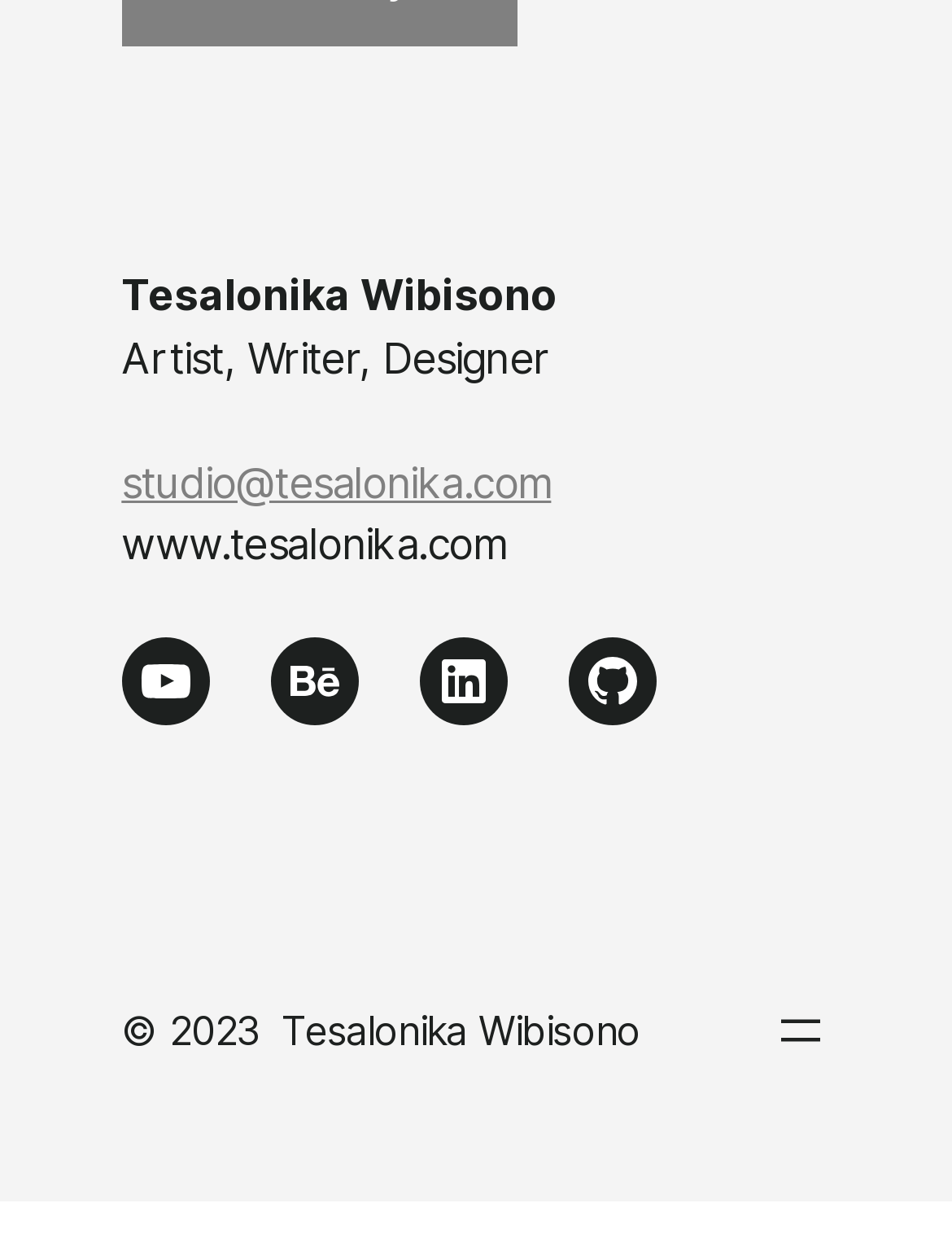Respond to the question below with a concise word or phrase:
What is the copyright year mentioned on the webpage?

2023